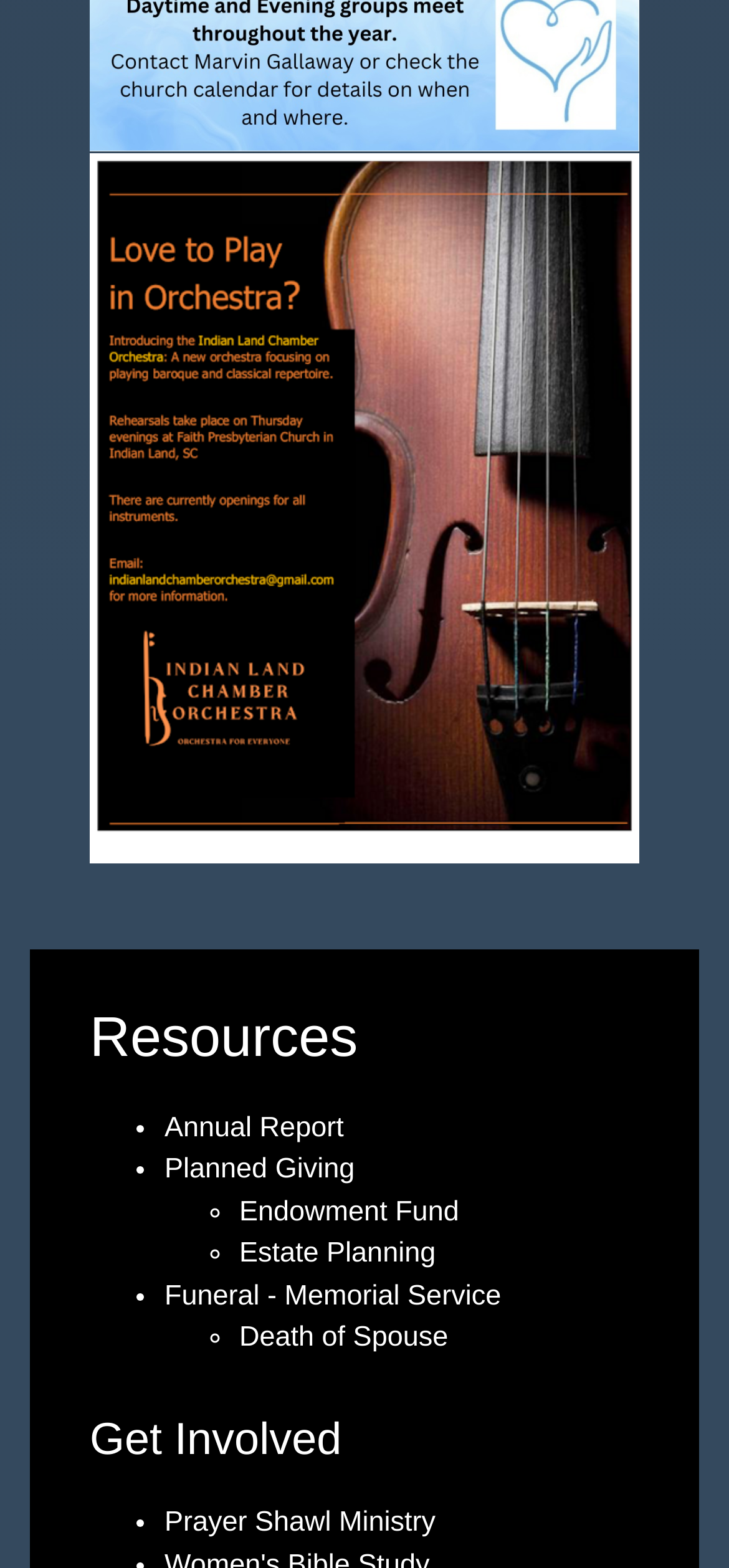Provide a one-word or brief phrase answer to the question:
What is the name of the team meeting on Thu, Jun 20, 2024?

Chrismon team